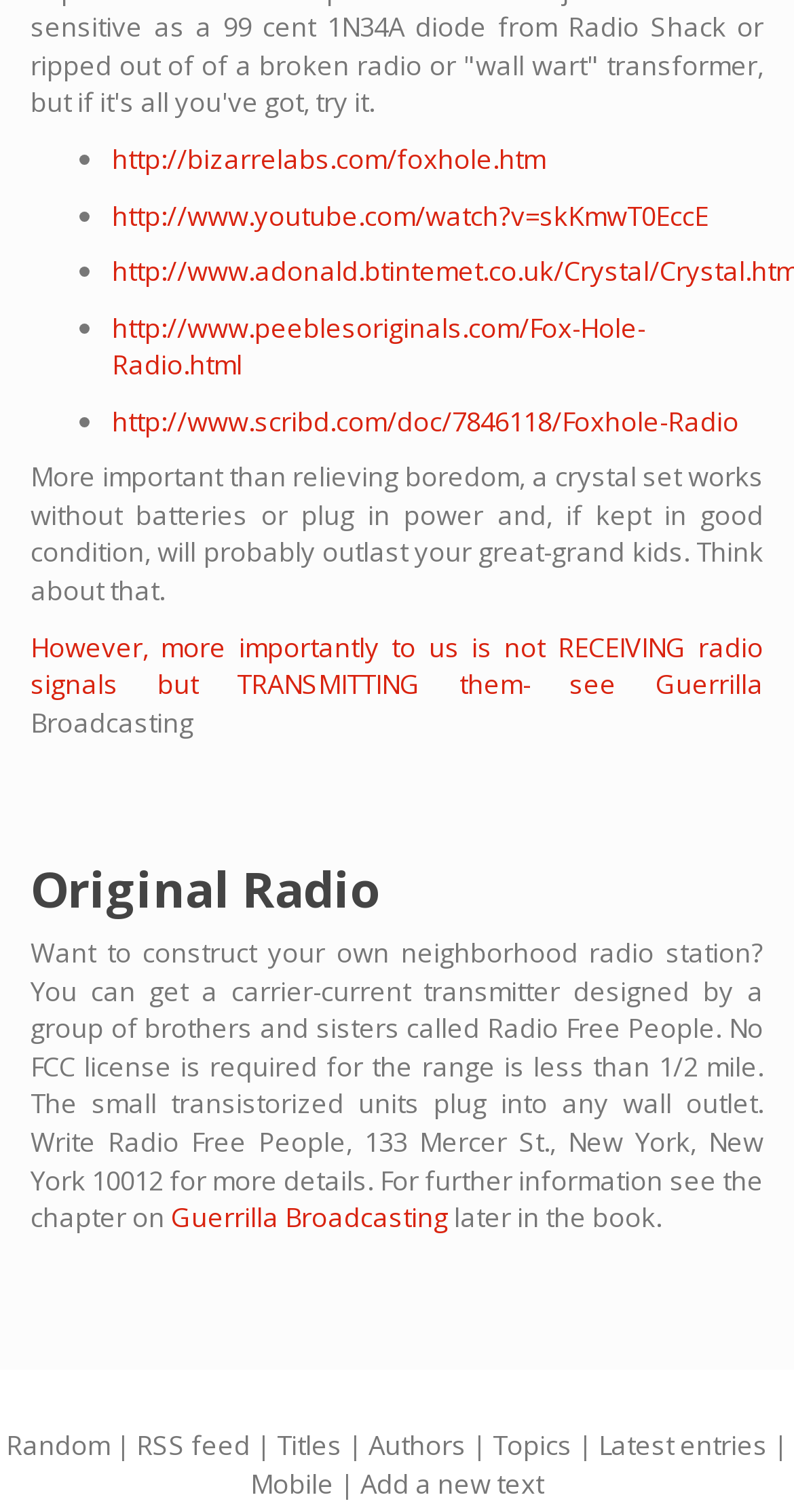What is the purpose of a crystal set?
Respond to the question with a single word or phrase according to the image.

Receiving radio signals